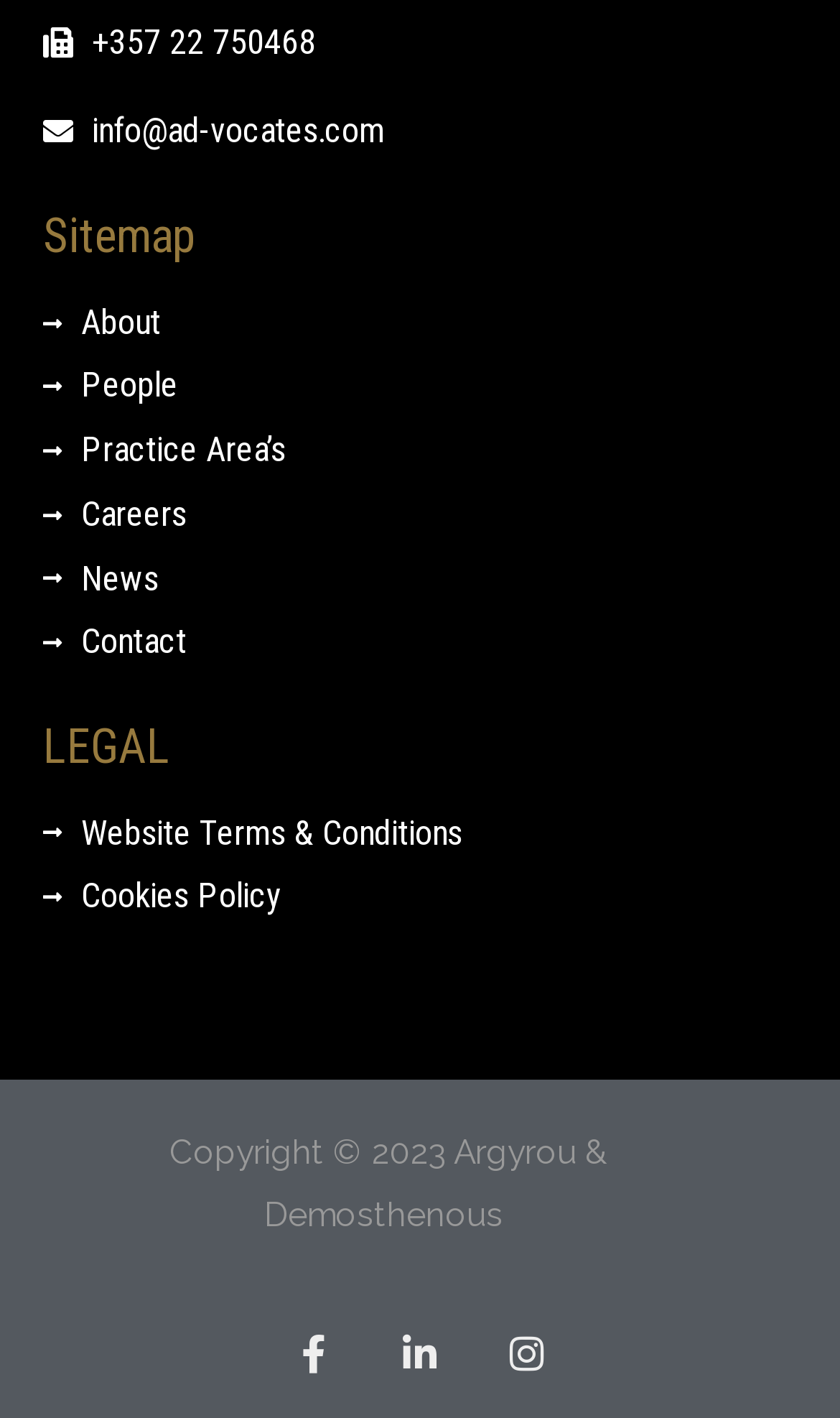Please answer the following question using a single word or phrase: What year is mentioned in the copyright notice?

2023